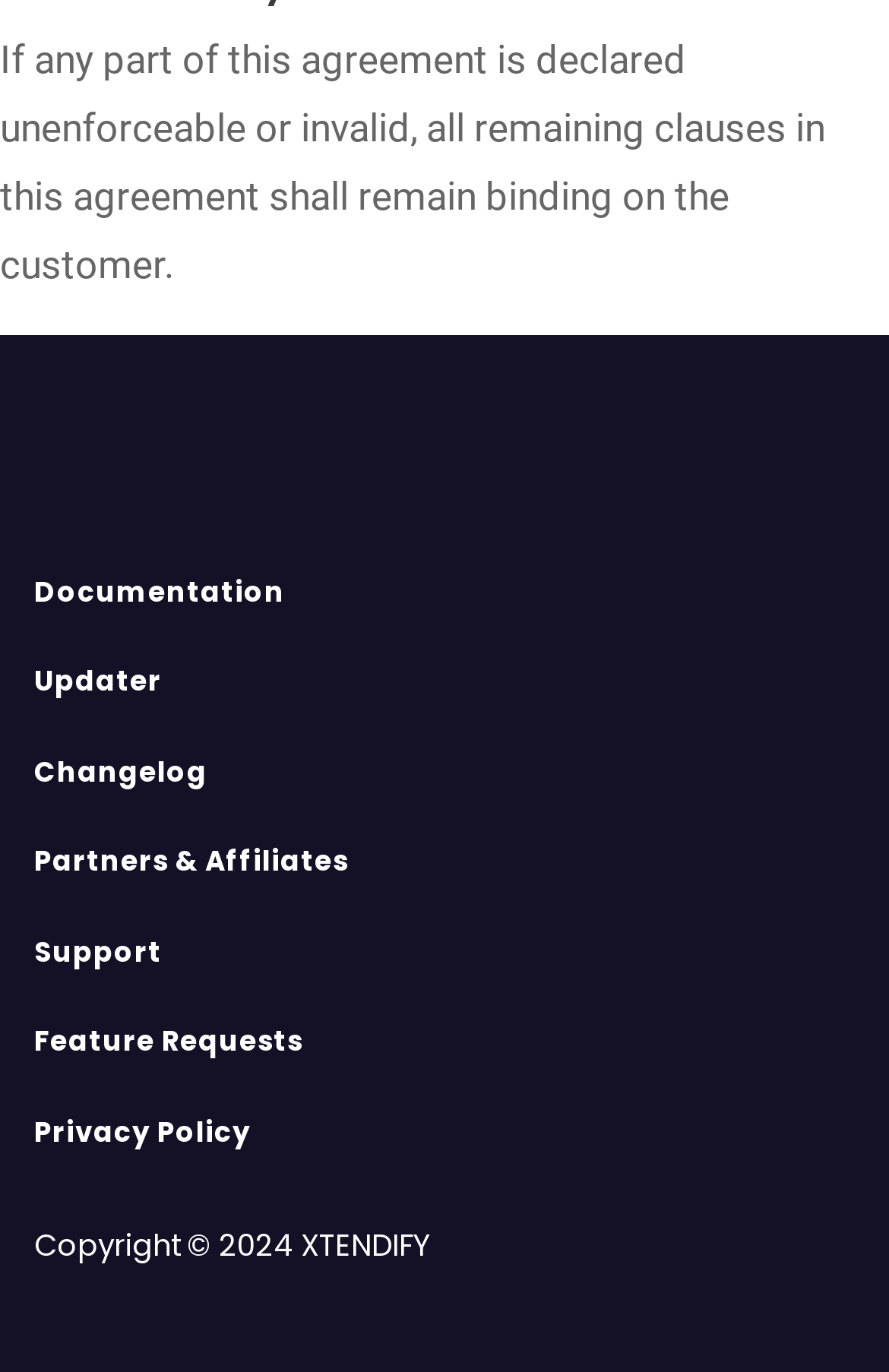Locate the bounding box coordinates of the clickable area needed to fulfill the instruction: "read the privacy policy".

[0.038, 0.81, 0.282, 0.838]